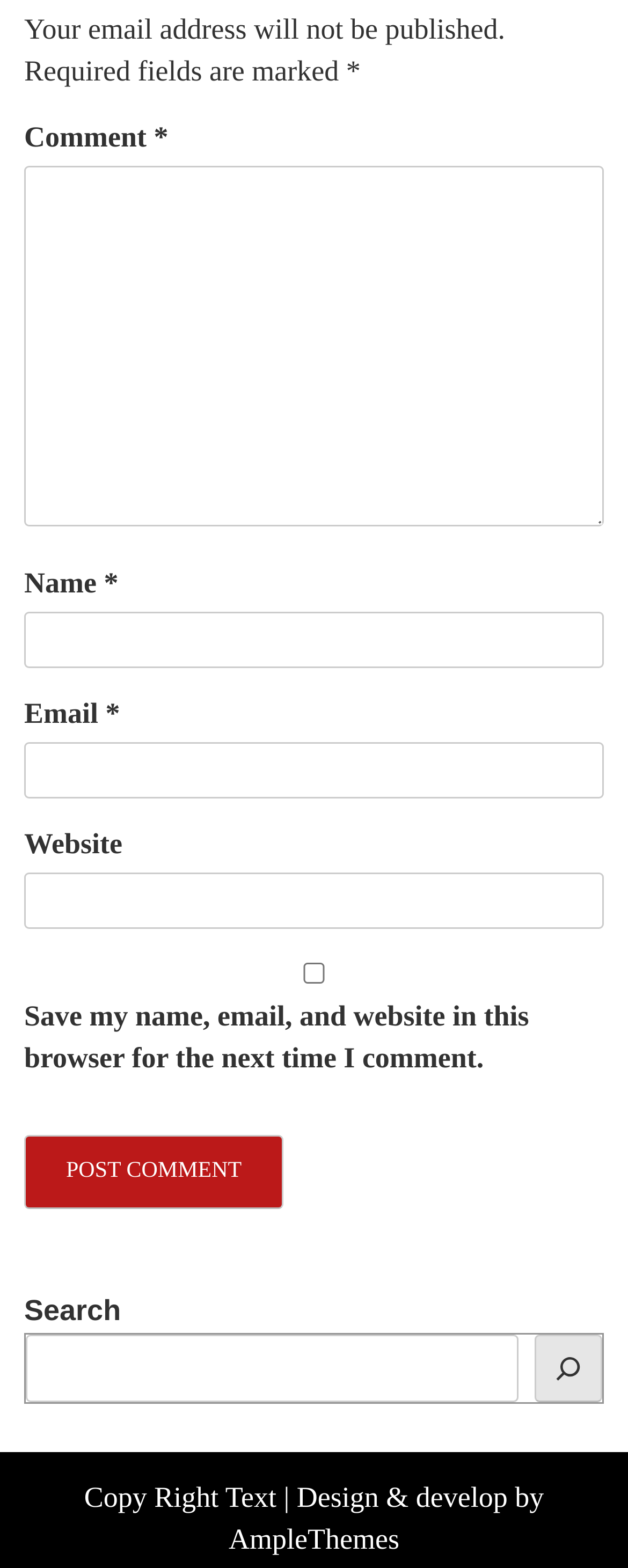What is the purpose of the checkbox? Examine the screenshot and reply using just one word or a brief phrase.

Save comment info